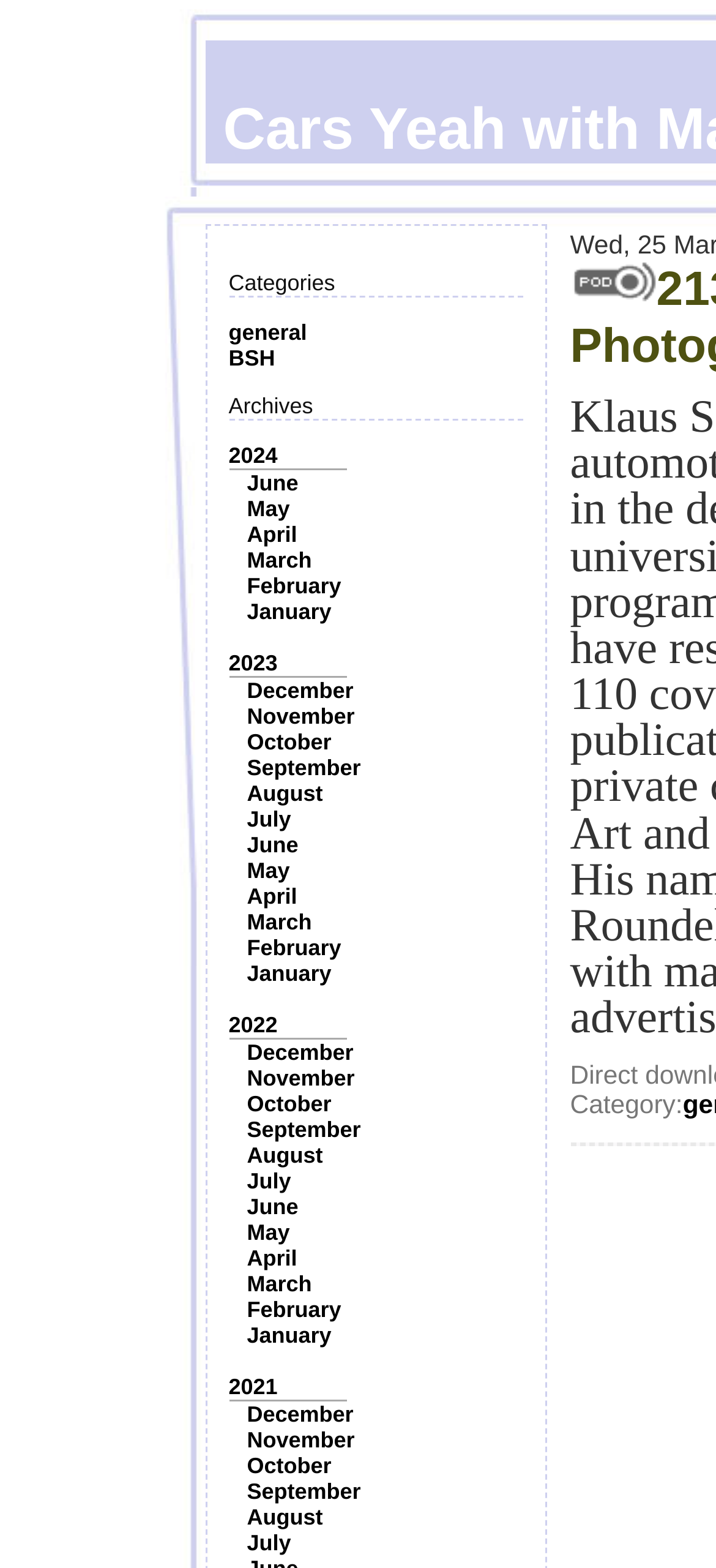Give a one-word or short phrase answer to this question: 
What is the image on the webpage?

Unknown